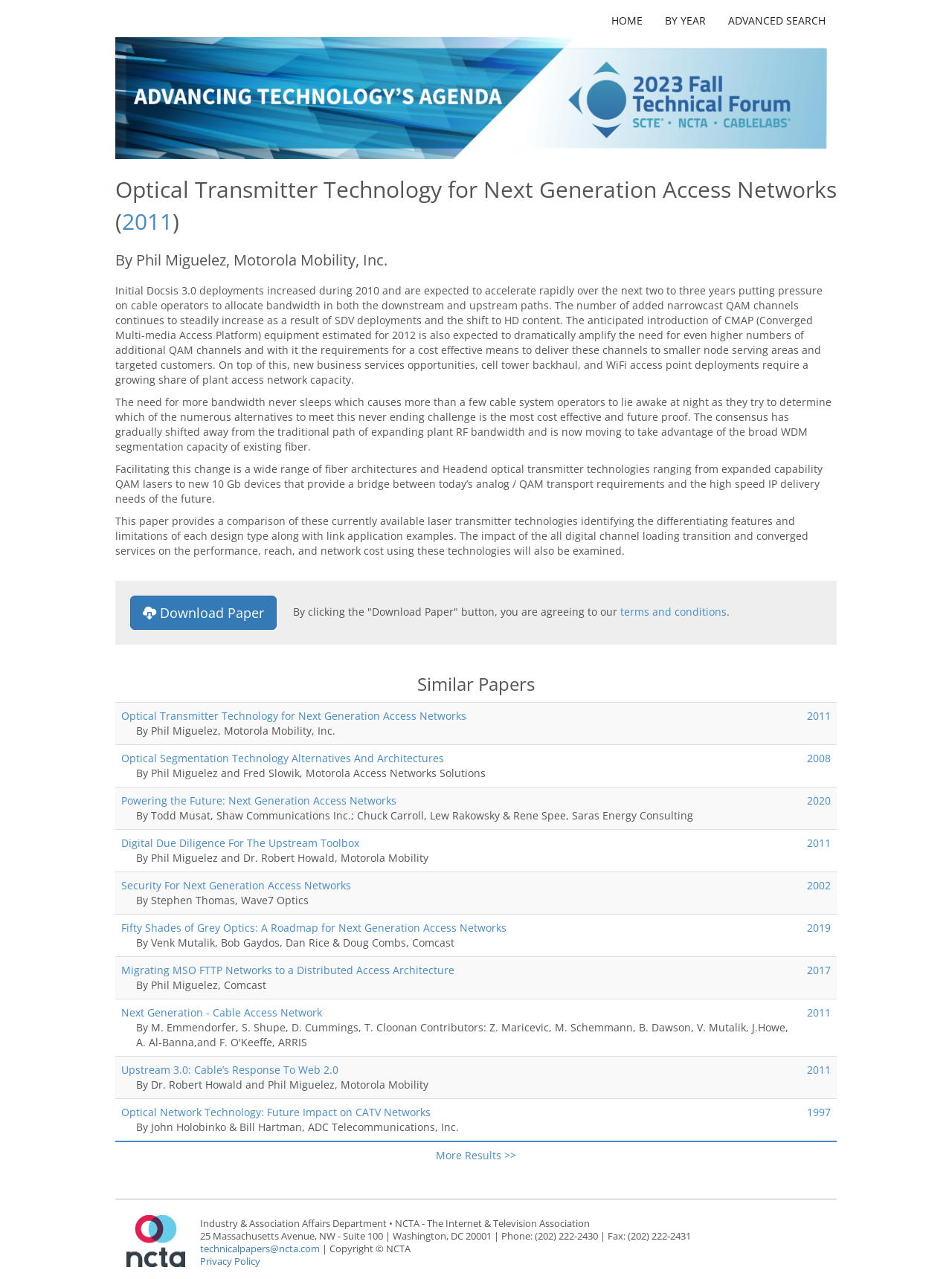Point out the bounding box coordinates of the section to click in order to follow this instruction: "View similar paper 'Optical Transmitter Technology for Next Generation Access Networks'".

[0.127, 0.554, 0.49, 0.565]